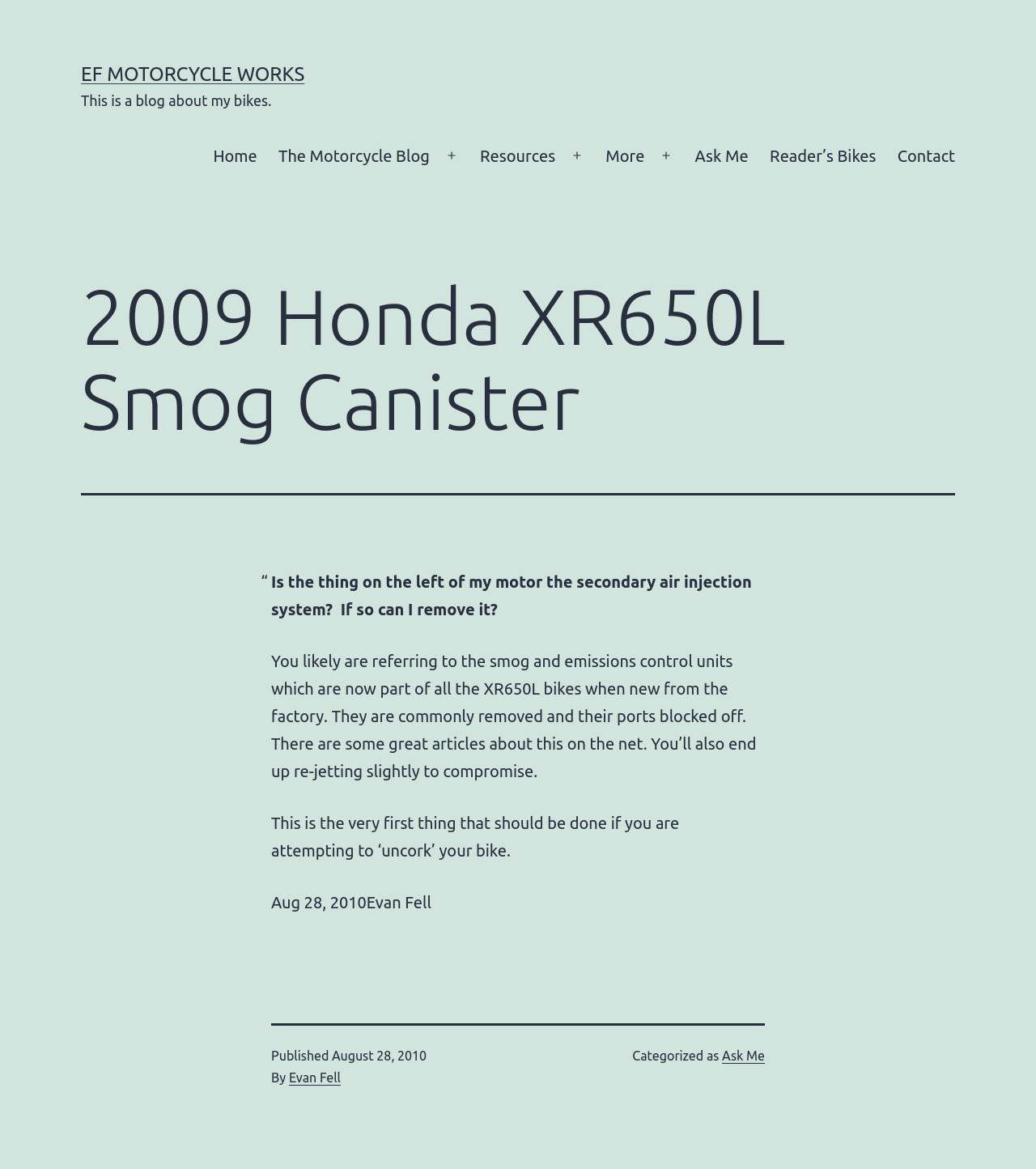Identify the bounding box coordinates of the clickable region to carry out the given instruction: "Read the article".

[0.0, 0.234, 1.0, 0.932]